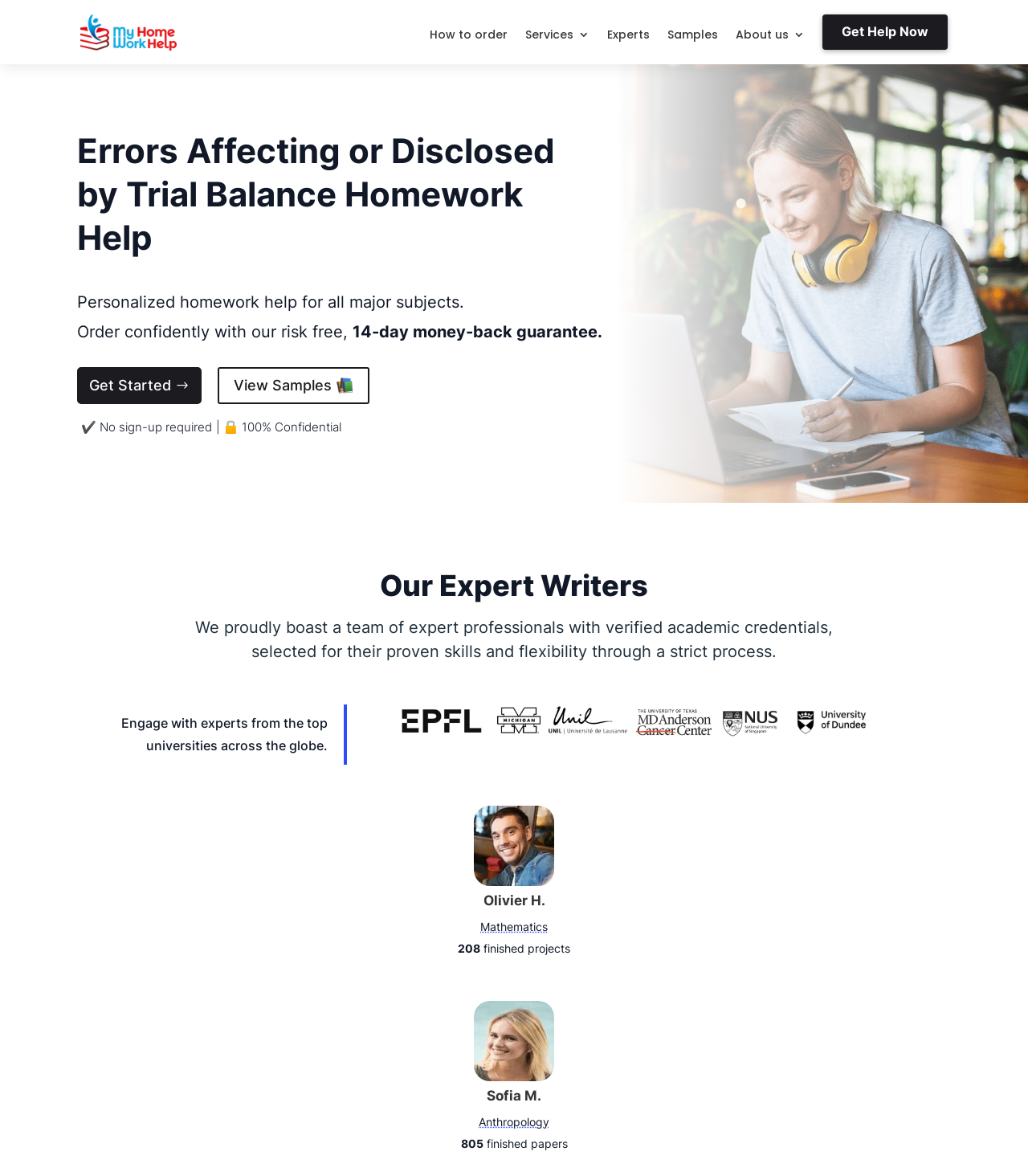Can you identify and provide the main heading of the webpage?

Errors Affecting or Disclosed by Trial Balance Homework Help